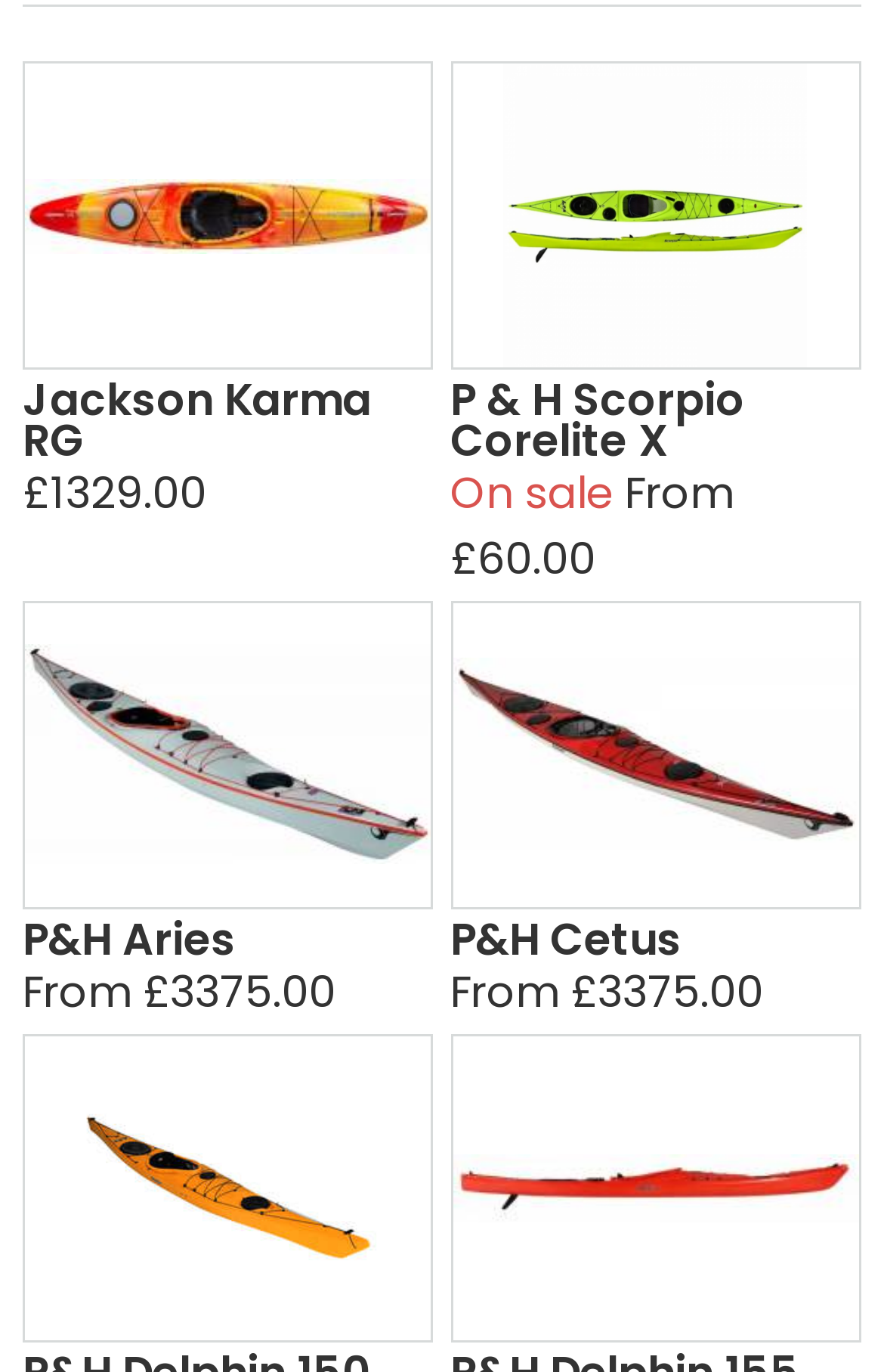Identify the bounding box coordinates of the clickable region required to complete the instruction: "View P&H Delphin 150 product". The coordinates should be given as four float numbers within the range of 0 and 1, i.e., [left, top, right, bottom].

[0.028, 0.755, 0.488, 0.977]